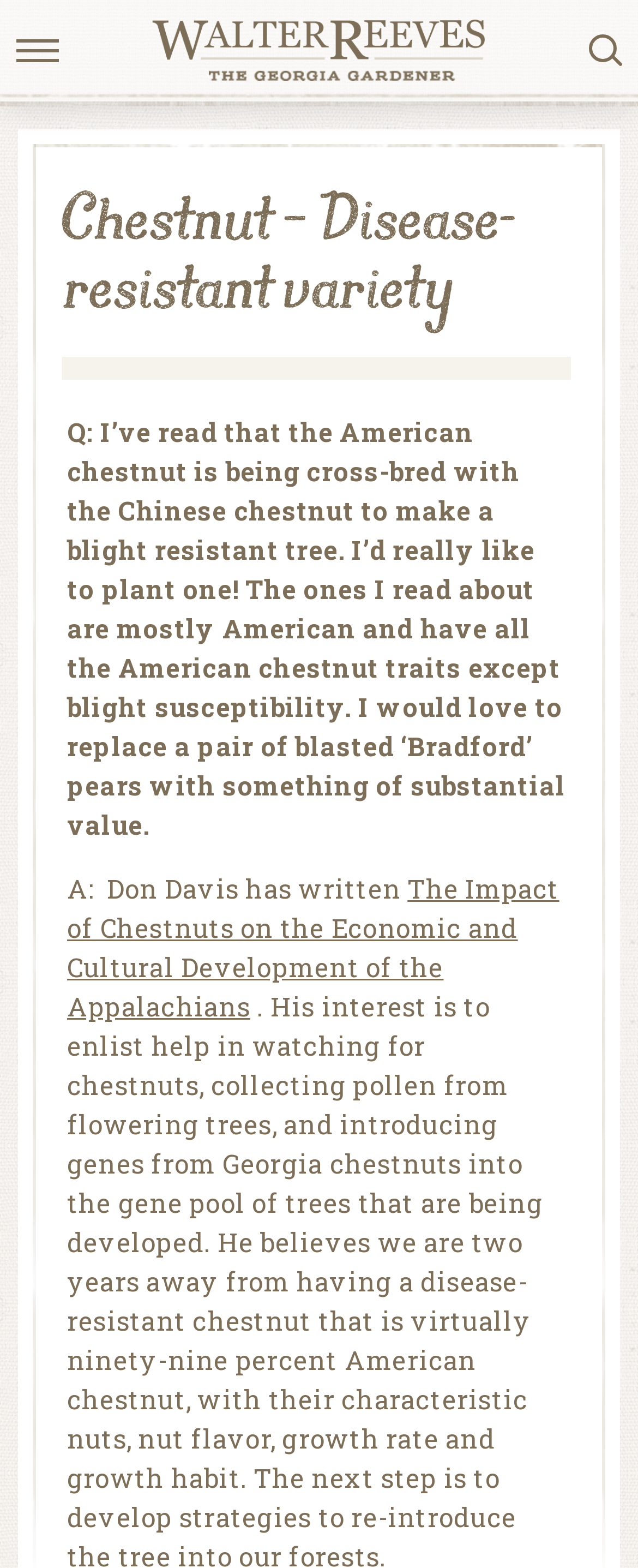Determine the bounding box for the described HTML element: "Search". Ensure the coordinates are four float numbers between 0 and 1 in the format [left, top, right, bottom].

[0.903, 0.022, 0.974, 0.043]